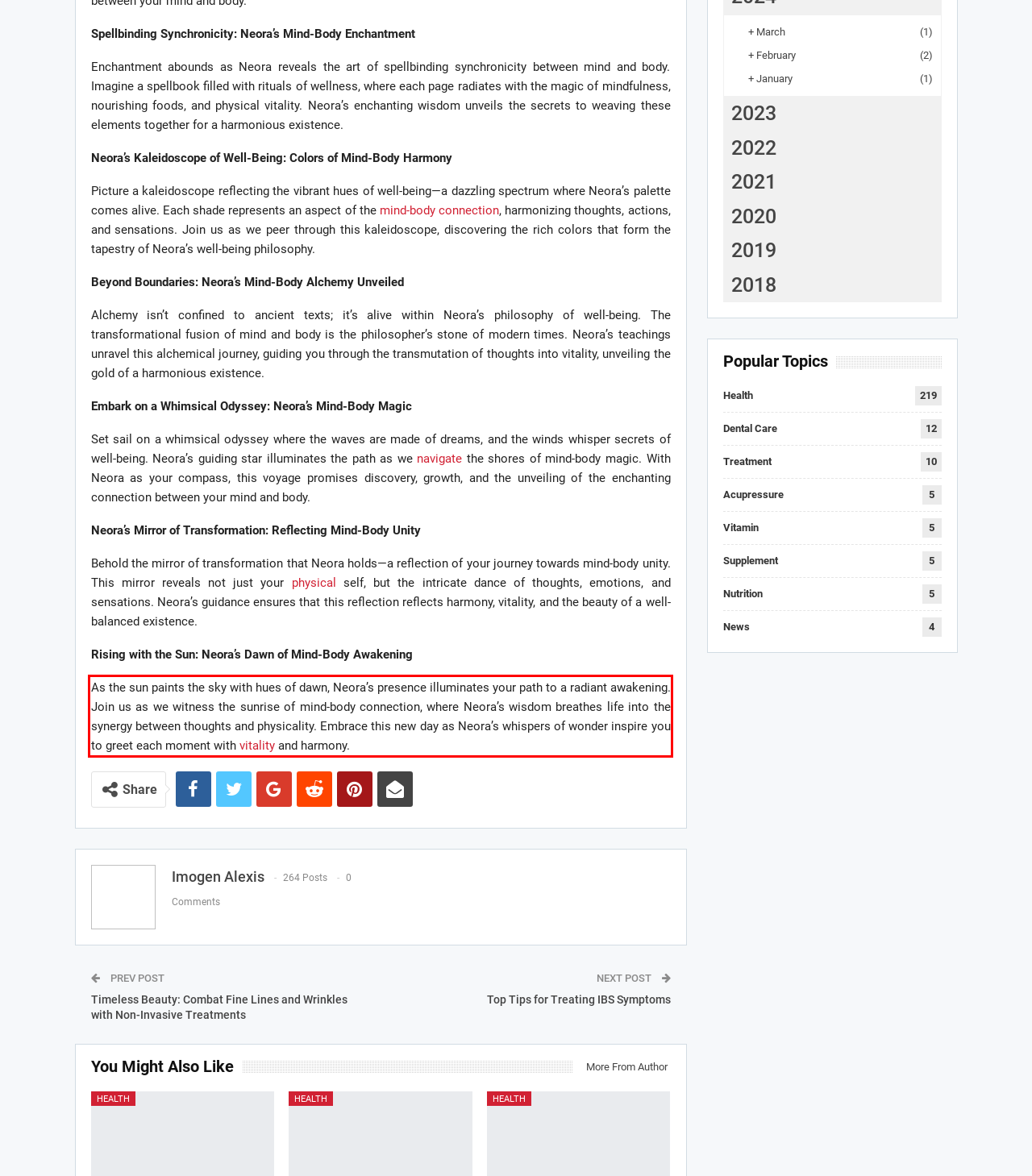Your task is to recognize and extract the text content from the UI element enclosed in the red bounding box on the webpage screenshot.

As the sun paints the sky with hues of dawn, Neora’s presence illuminates your path to a radiant awakening. Join us as we witness the sunrise of mind-body connection, where Neora’s wisdom breathes life into the synergy between thoughts and physicality. Embrace this new day as Neora’s whispers of wonder inspire you to greet each moment with vitality and harmony.